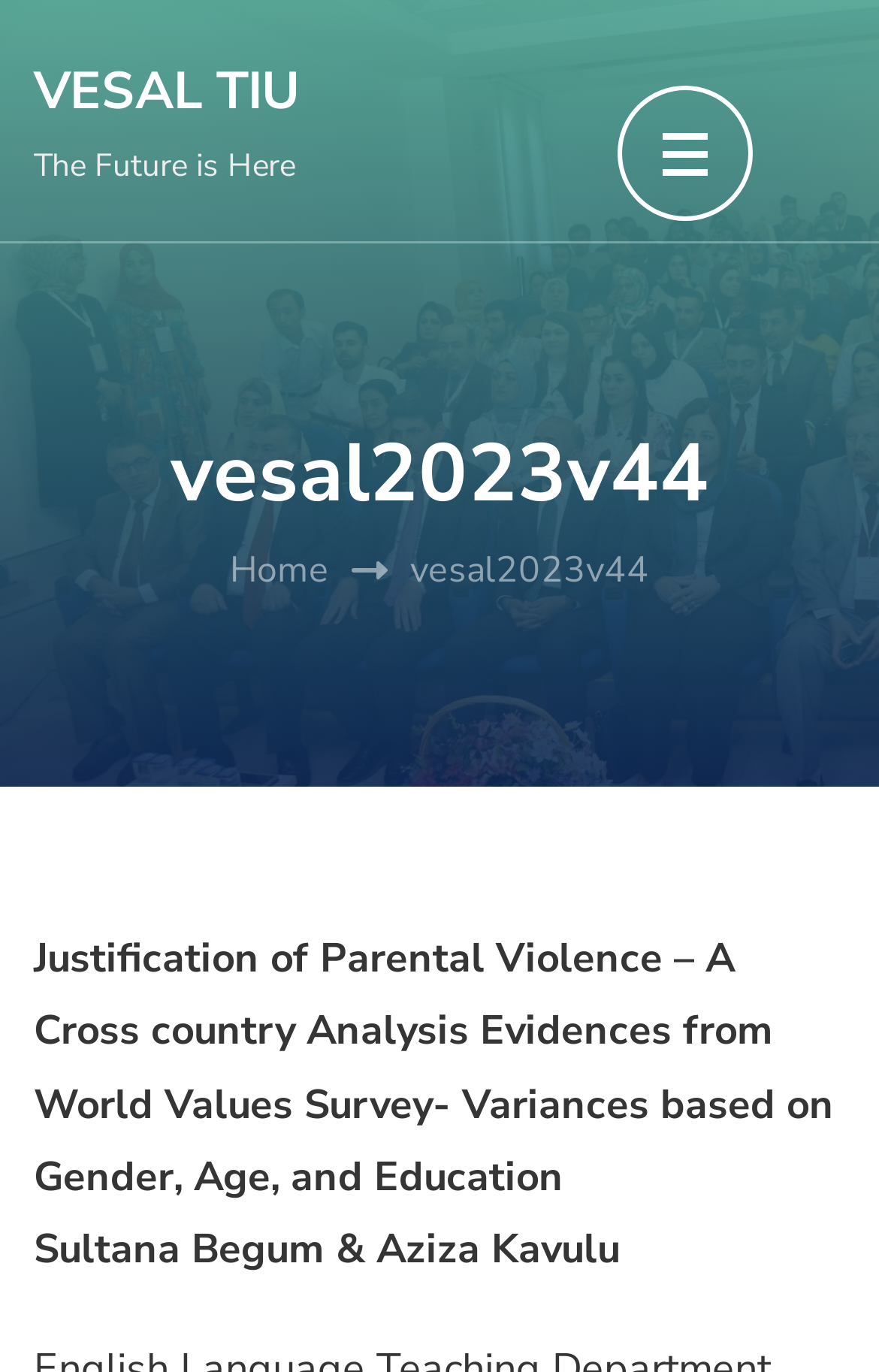Given the element description Home, specify the bounding box coordinates of the corresponding UI element in the format (top-left x, top-left y, bottom-right x, bottom-right y). All values must be between 0 and 1.

[0.262, 0.398, 0.374, 0.434]